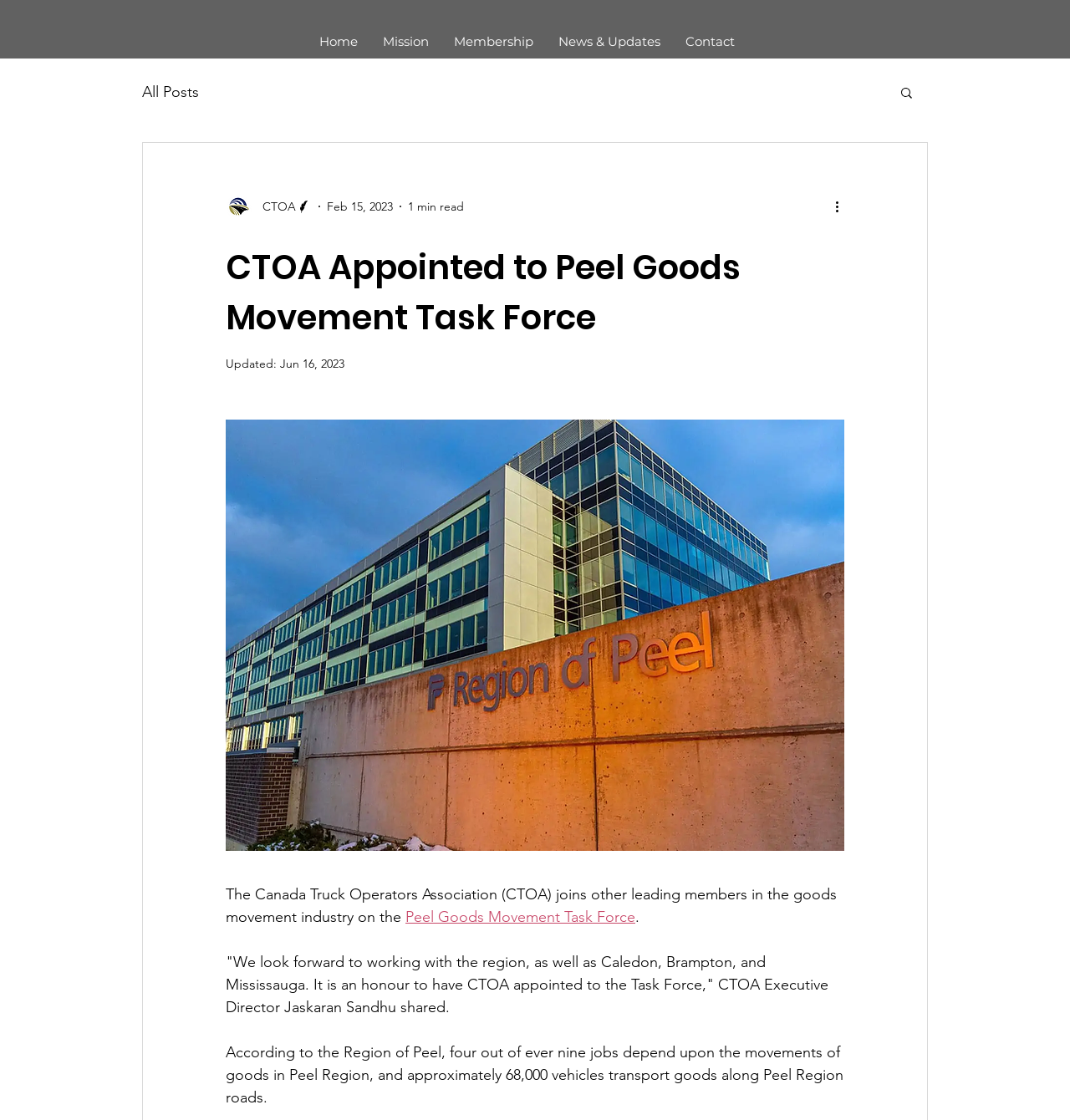What is the purpose of the Task Force?
Using the visual information, reply with a single word or short phrase.

Goods movement